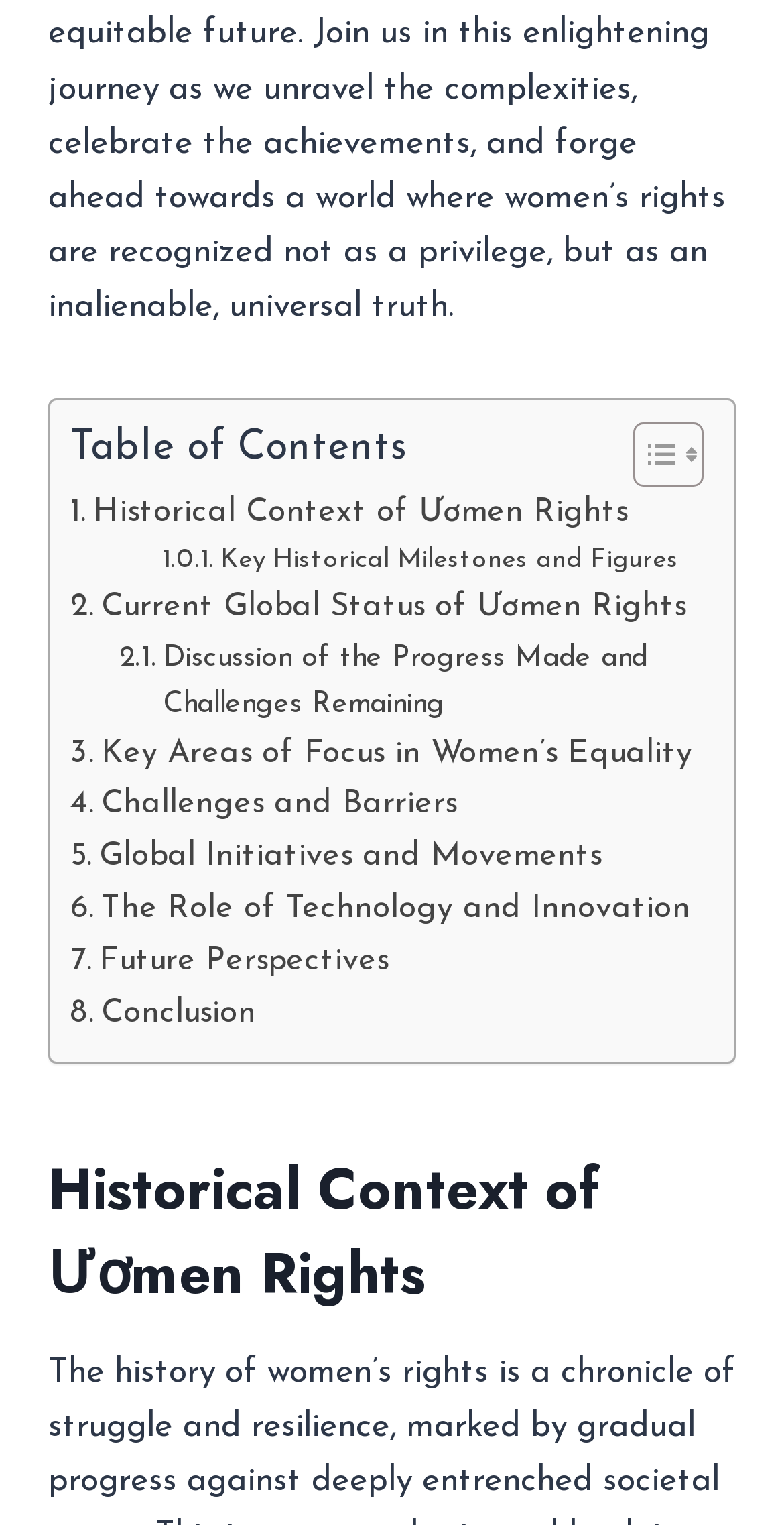Please specify the bounding box coordinates of the element that should be clicked to execute the given instruction: 'Toggle Table of Content'. Ensure the coordinates are four float numbers between 0 and 1, expressed as [left, top, right, bottom].

[0.769, 0.276, 0.885, 0.321]